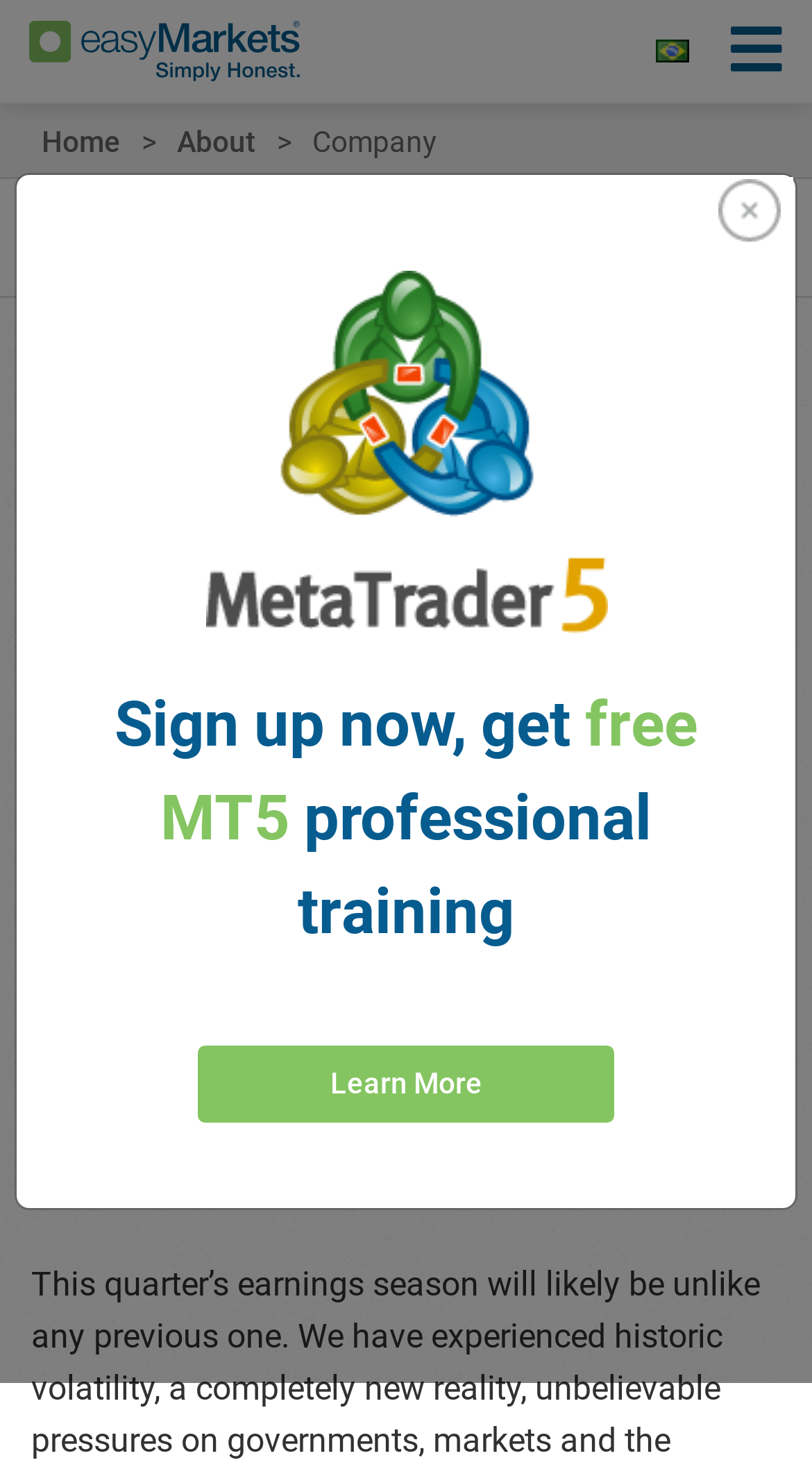Provide an in-depth description of the elements and layout of the webpage.

The webpage appears to be a news and information page for easyMarkets, a financial services company. At the top left, there is a link to the easyMarkets homepage, accompanied by an image of the company's logo. To the right of the logo, there are two buttons, one of which is a toggle navigation button.

Below the top navigation bar, there are several links to different sections of the website, including "Home", "About", and "Company". Additionally, there is a link to a page about the company's partnership with Real Madrid F.C., accompanied by an image.

The main content of the page is divided into sections, each with a heading. The first section is titled "NOTÍCIAS DA easyMarkets" (News from easyMarkets) and appears to be a summary of recent news articles. The second section is titled "ÚLTIMAS NOTÍCIAS SOBRE PRODUTOS, EVENTOS E SERVIÇOS DA EASYMARKETS" (Latest News on Products, Events, and Services from easyMarkets) and contains more news articles.

Below these sections, there is a heading titled "Q2 2020 Earnings Season Beginnings", which appears to be a news article about the company's earnings. This section is accompanied by an image related to the article.

At the bottom of the page, there are several static text elements with contact information, including a message to "Converse conosco" (Talk to us) and options to send a message, call, or chat with the company.